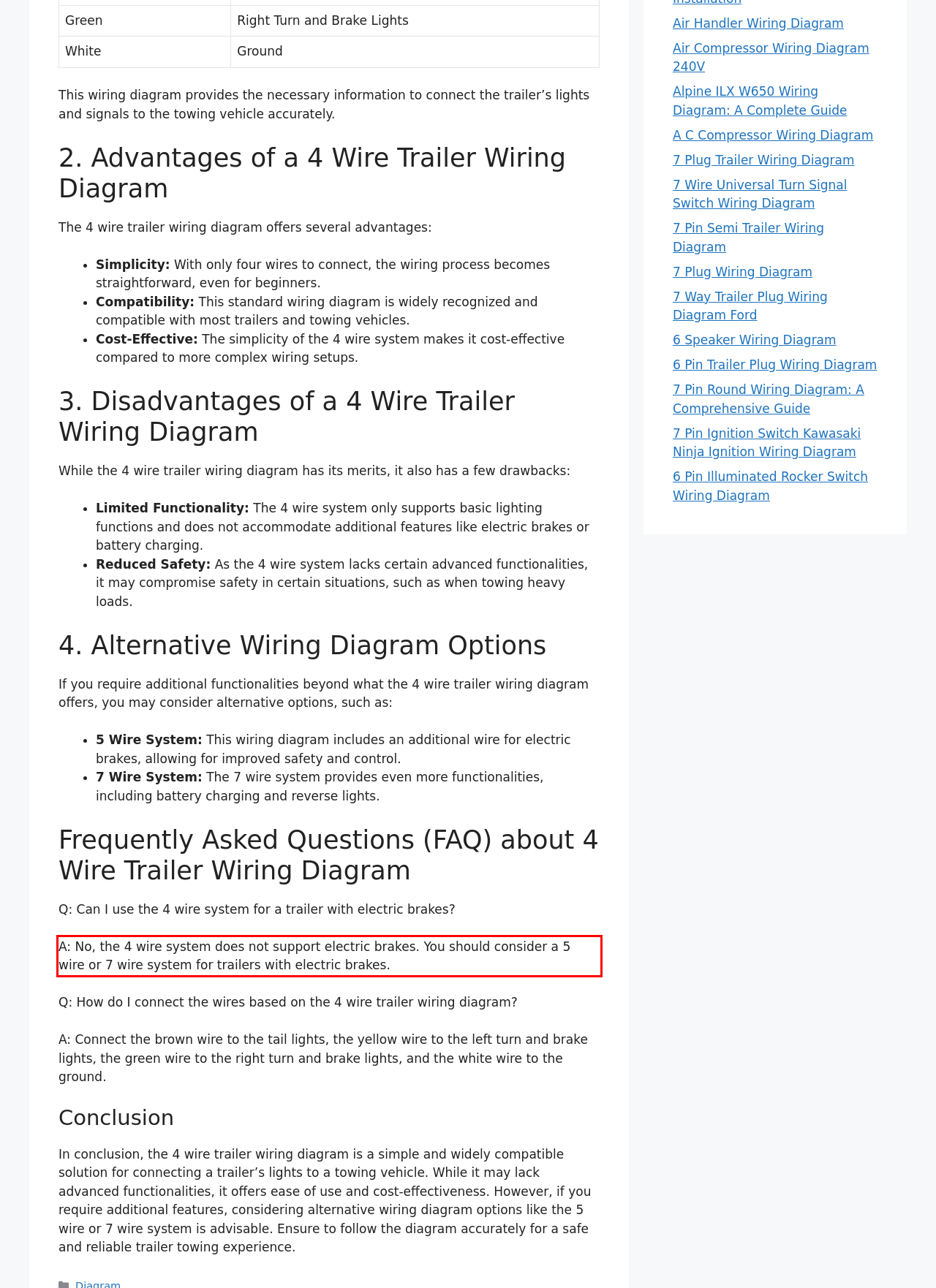You are provided with a screenshot of a webpage featuring a red rectangle bounding box. Extract the text content within this red bounding box using OCR.

A: No, the 4 wire system does not support electric brakes. You should consider a 5 wire or 7 wire system for trailers with electric brakes.